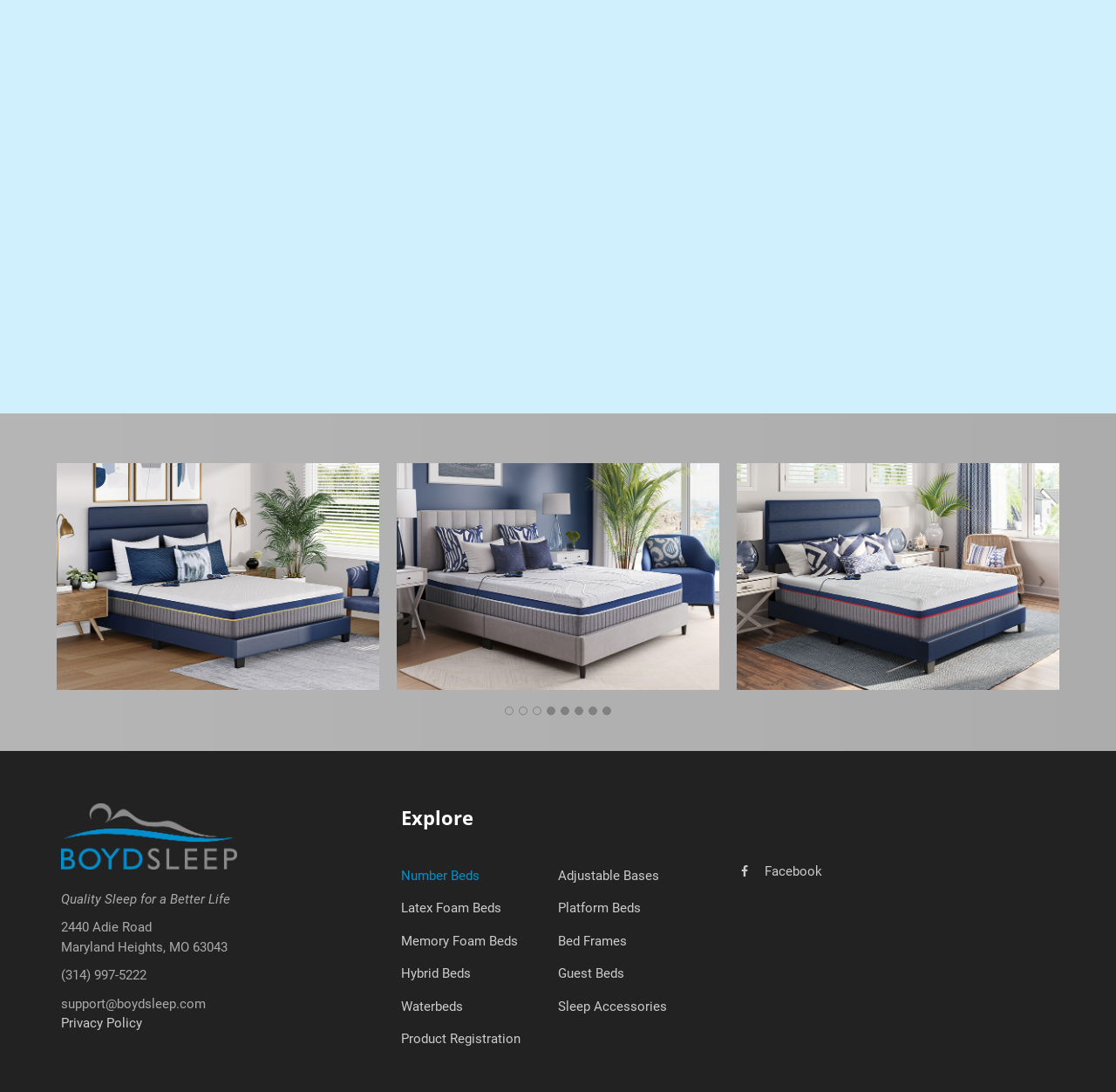Determine the bounding box coordinates for the element that should be clicked to follow this instruction: "Click on the 'Contact us' link". The coordinates should be given as four float numbers between 0 and 1, in the format [left, top, right, bottom].

None